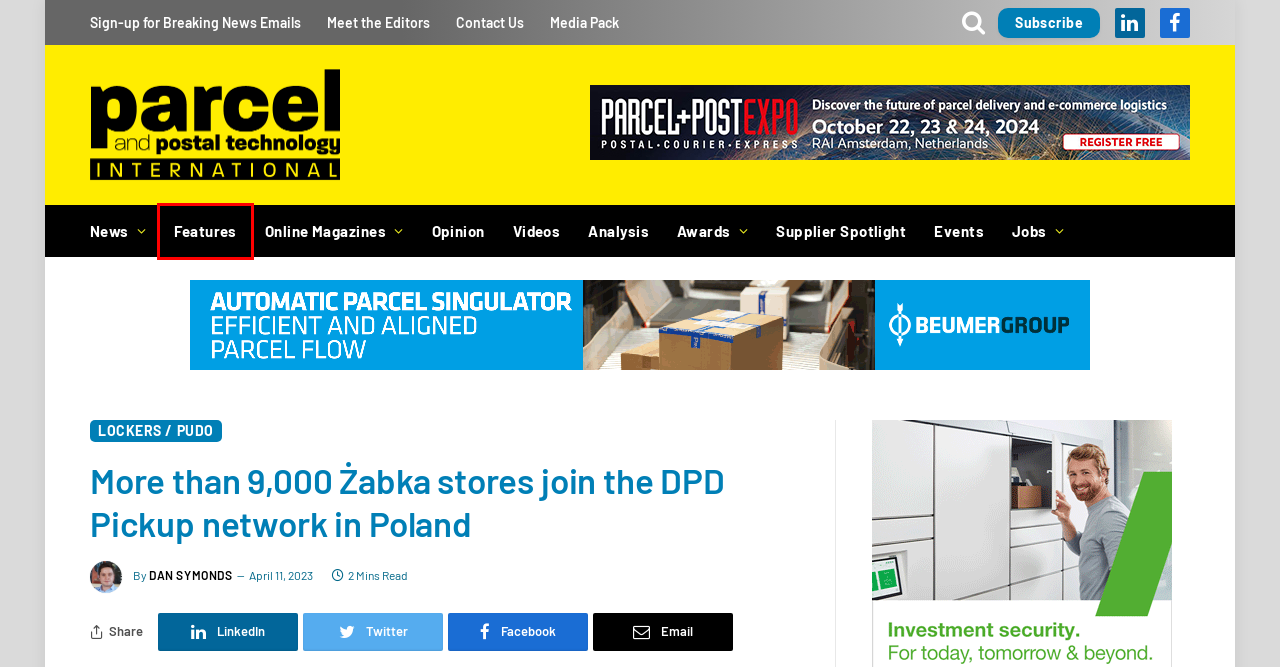Examine the screenshot of a webpage with a red bounding box around an element. Then, select the webpage description that best represents the new page after clicking the highlighted element. Here are the descriptions:
A. Meet the Editors - Parcel and Postal Technology International
B. Parcel and Postal Technology International Awards 2024 - Parcel and Postal Technology International
C. Postal Technology Features | UKi Media & Events
D. Postal and Parcel Technology Industry Analysis
E. Parcel and Postal Technology International Magazine | Free to Read Online
F. Postal and Parcel Technology News | UKi Media & Events
G. Dan Symonds, Author at Parcel and Postal Technology International
H. Parcel & Postal Technology Suppliers | Spotlight | UKi Media & Events

C